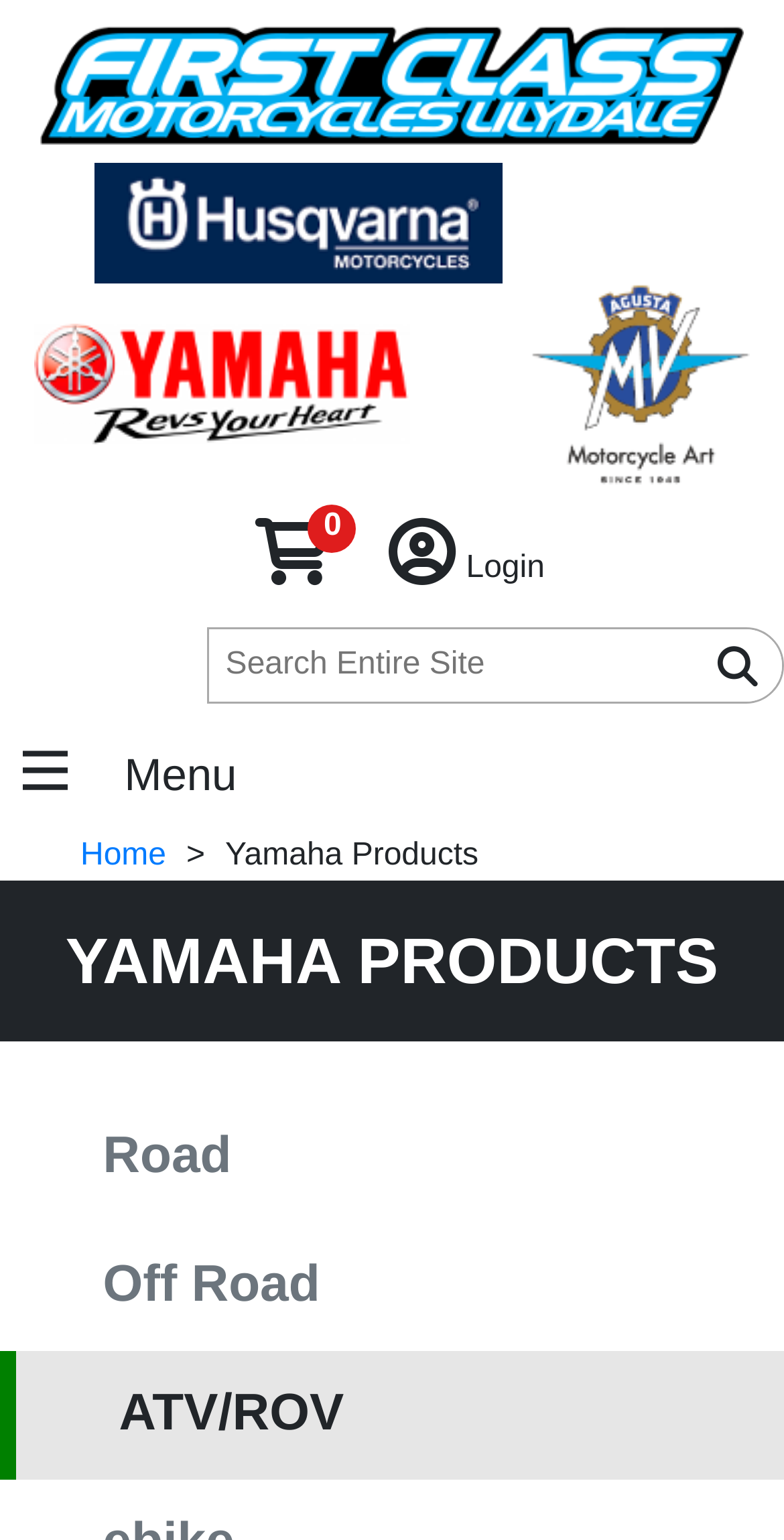Give a detailed explanation of the elements present on the webpage.

This webpage is an online shopping platform for spare parts and accessories, specifically catering to motorcycle enthusiasts. At the top-left corner, there is a logo image, accompanied by a link. Below the logo, there are four images, likely showcasing different motorcycle brands or models.

On the top-right side, there is a login link, accompanied by a shopping cart icon. Next to it, a search bar allows users to search the entire site, with a magnifying glass button on the right. A menu button is located on the top-left edge, with a hamburger icon.

The main content area is divided into sections, with a "Home" link and a "Yamaha Products" label on the left side. A prominent heading "YAMAHA PRODUCTS" spans the entire width of the page, indicating the focus on Yamaha motorcycle parts.

Below the heading, there are three links: "Road", "Off Road", and "ATV/ROV", which likely categorize Yamaha products by type. These links are arranged vertically, with "Road" at the top and "ATV/ROV" at the bottom.